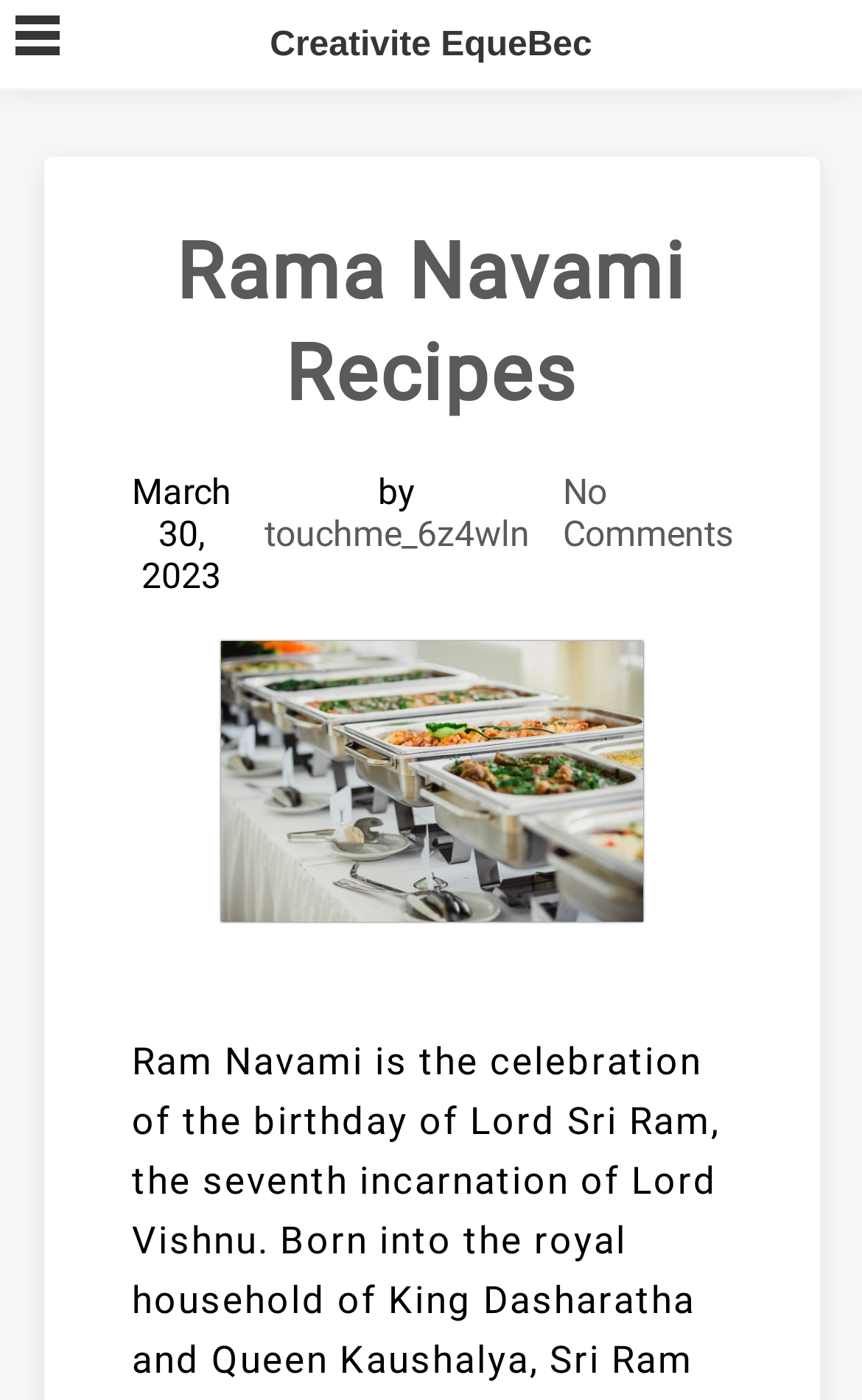What is the website name?
Your answer should be a single word or phrase derived from the screenshot.

Creativite EqueBec